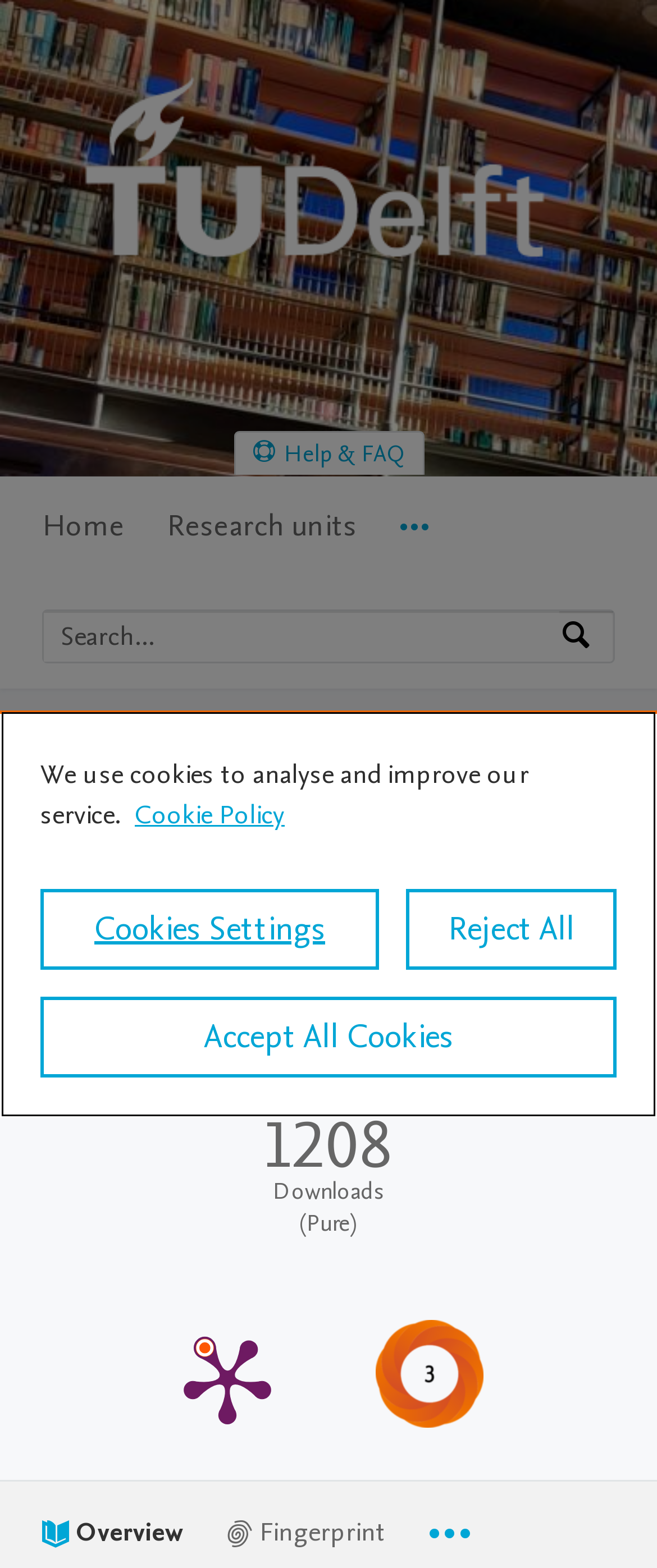Locate the bounding box coordinates of the region to be clicked to comply with the following instruction: "contact us". The coordinates must be four float numbers between 0 and 1, in the form [left, top, right, bottom].

None